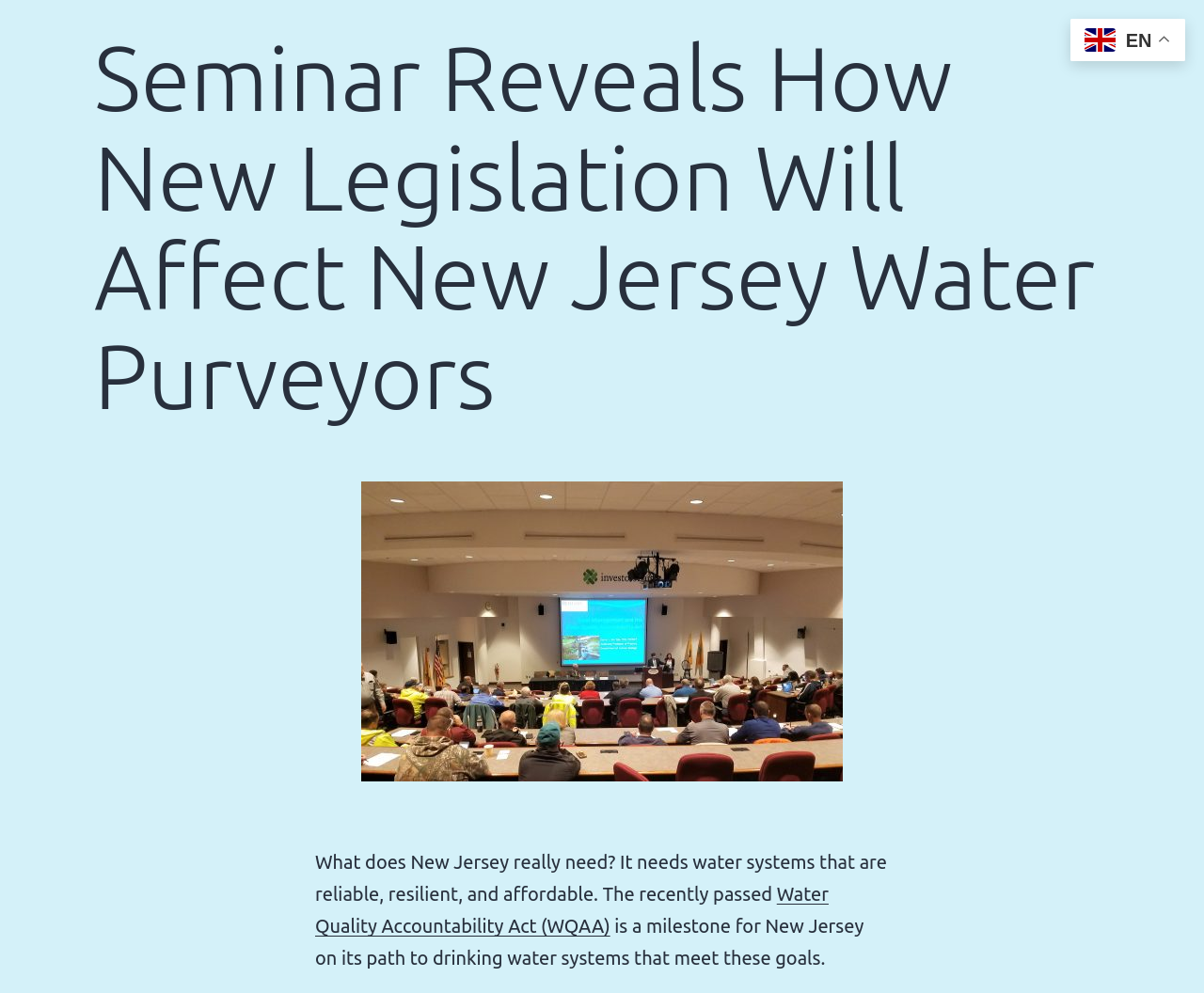What is the topic of the seminar?
Give a detailed and exhaustive answer to the question.

The topic of the seminar is related to new legislation and its impact on New Jersey water purveyors, as indicated by the heading 'Seminar Reveals How New Legislation Will Affect New Jersey Water Purveyors'.